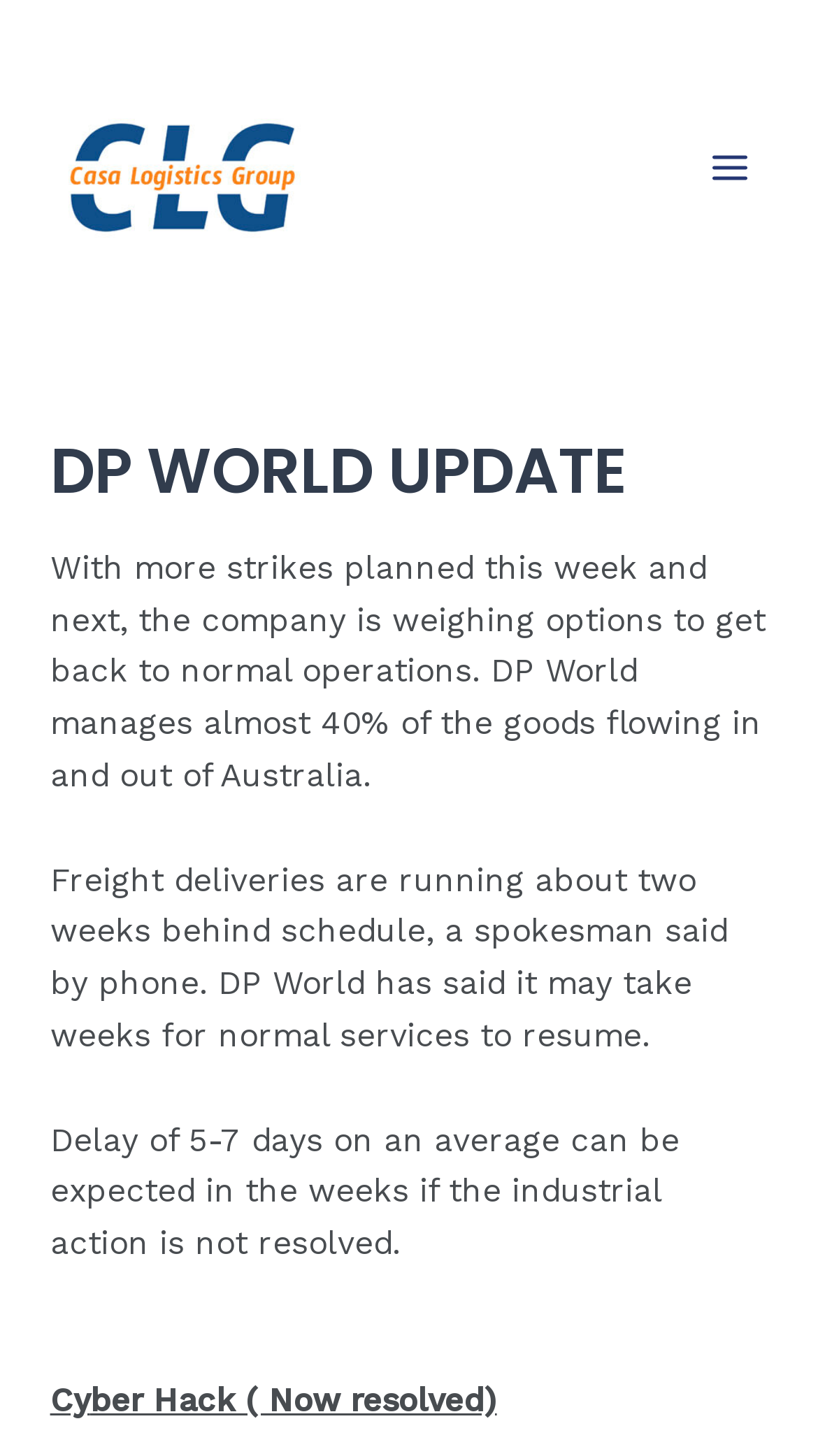Is the cyber hack issue resolved?
By examining the image, provide a one-word or phrase answer.

yes